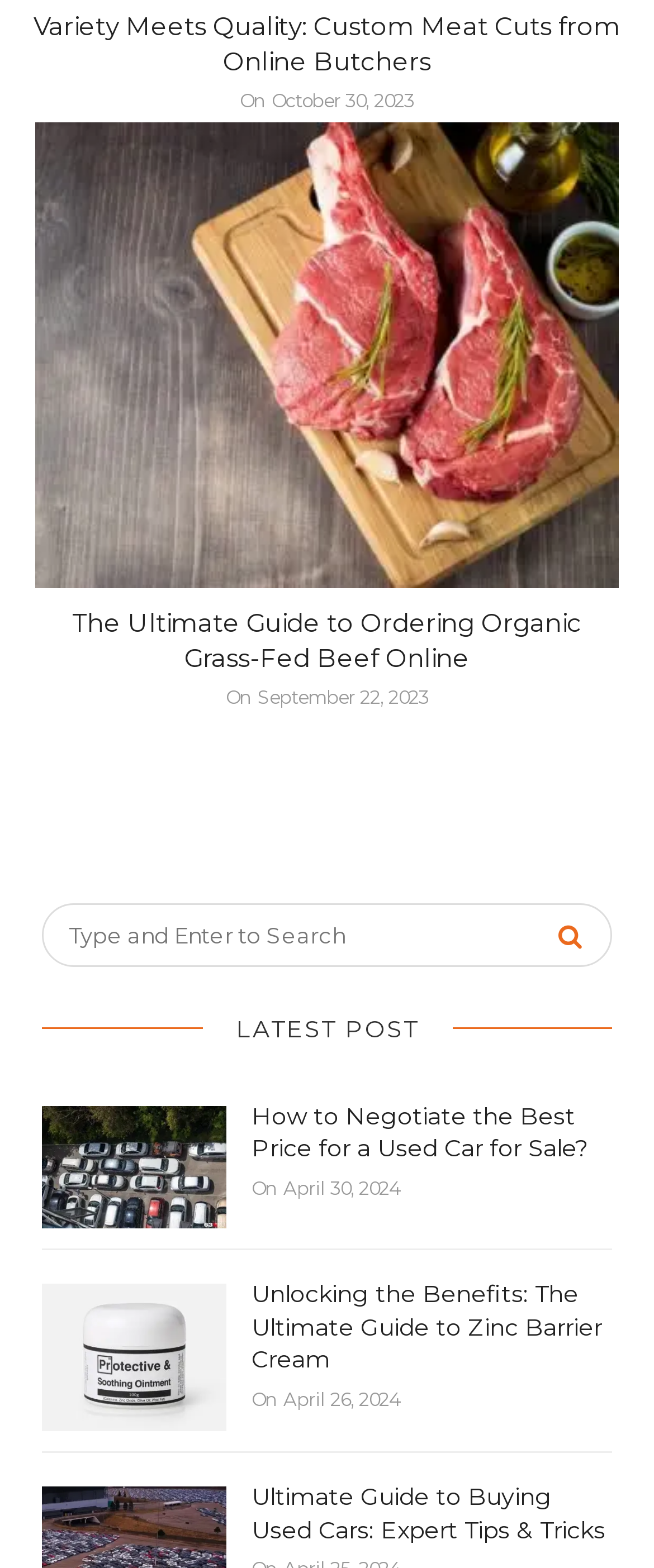Please specify the coordinates of the bounding box for the element that should be clicked to carry out this instruction: "Read the guide to ordering organic grass-fed beef online". The coordinates must be four float numbers between 0 and 1, formatted as [left, top, right, bottom].

[0.11, 0.387, 0.89, 0.43]